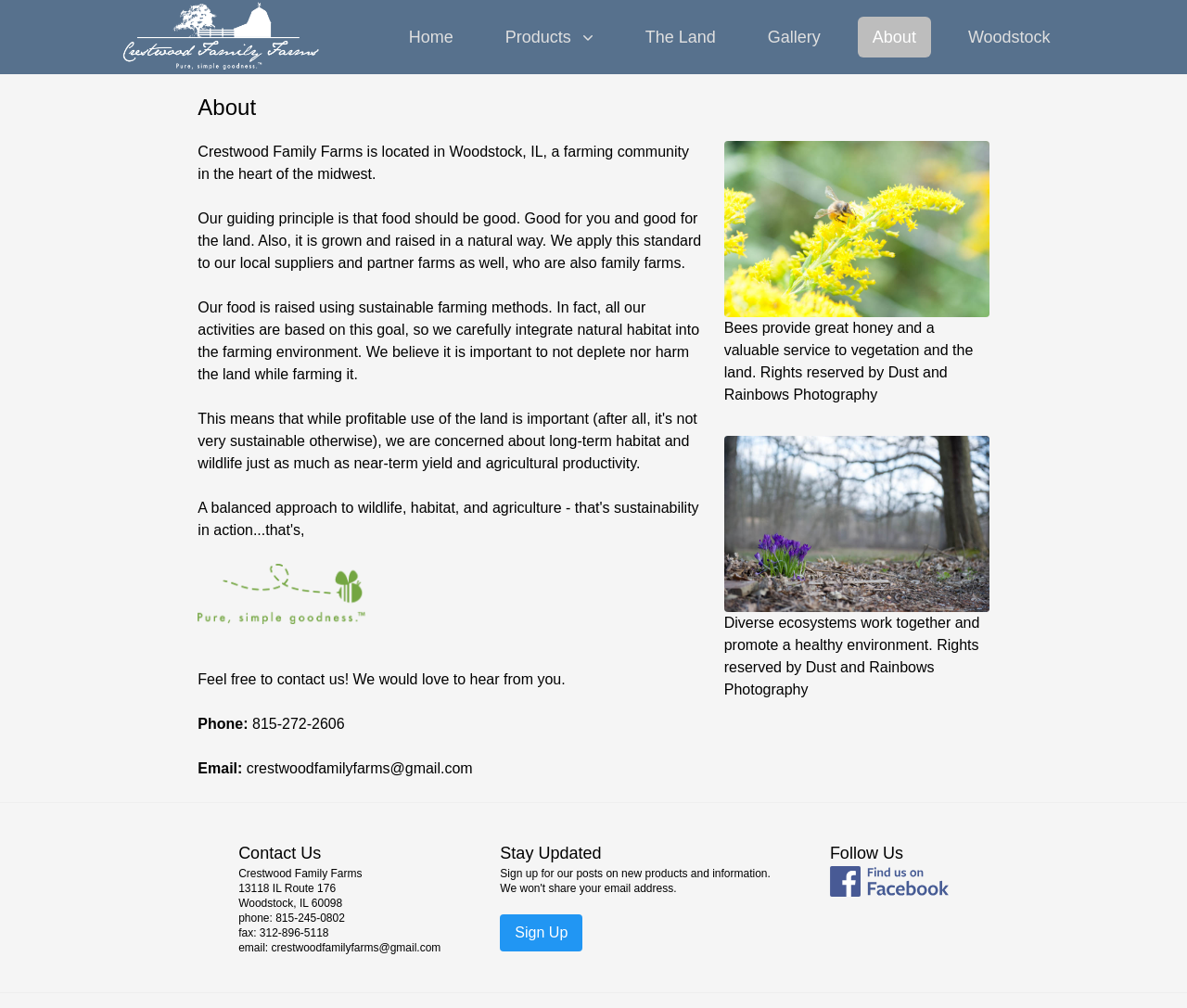Using the information from the screenshot, answer the following question thoroughly:
What is the purpose of the 'Sign Up' button?

I found the purpose of the 'Sign Up' button by reading the text 'Sign up for our posts on new products and information.' which is located near the button. This text explains that the button is for signing up to stay updated on new products and information.